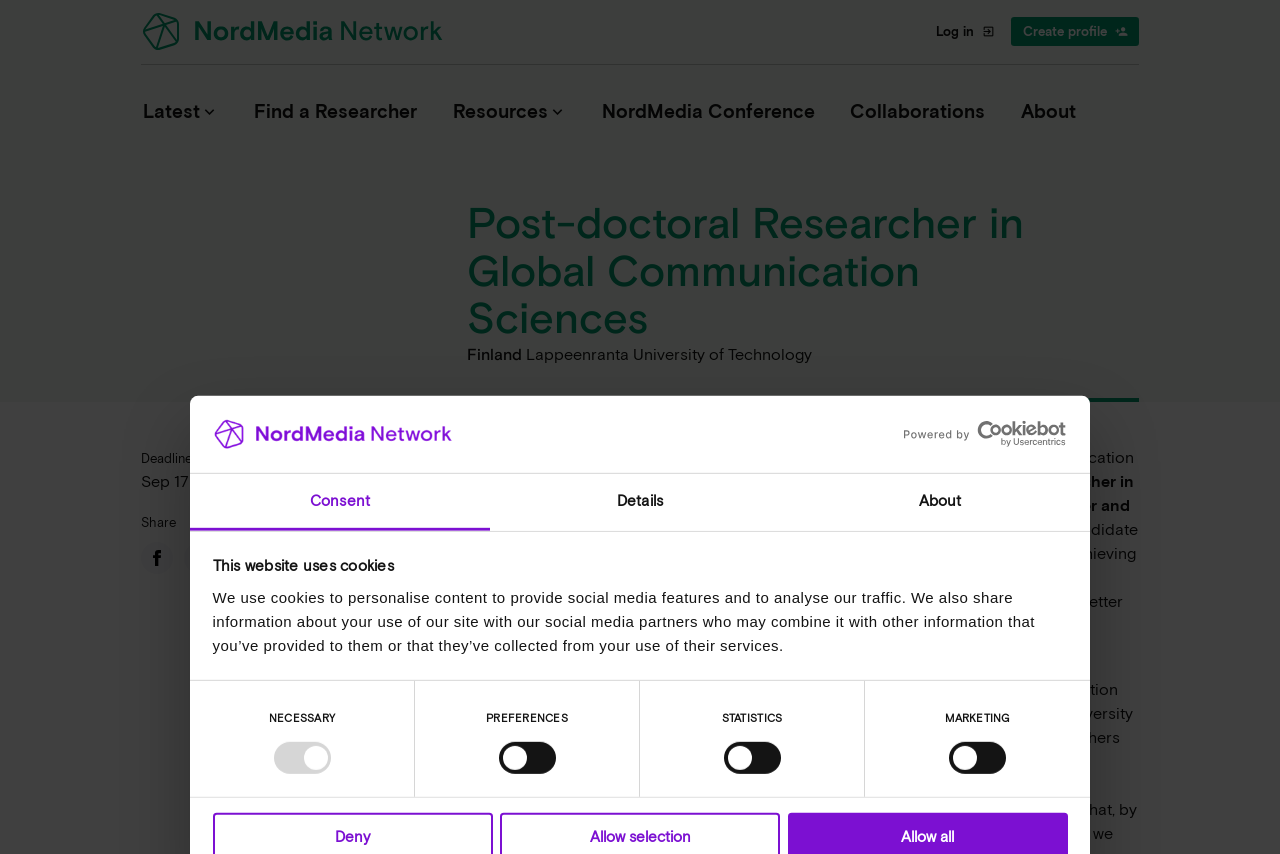Locate the bounding box coordinates of the clickable part needed for the task: "Click the 'Log in' button".

[0.731, 0.02, 0.778, 0.054]